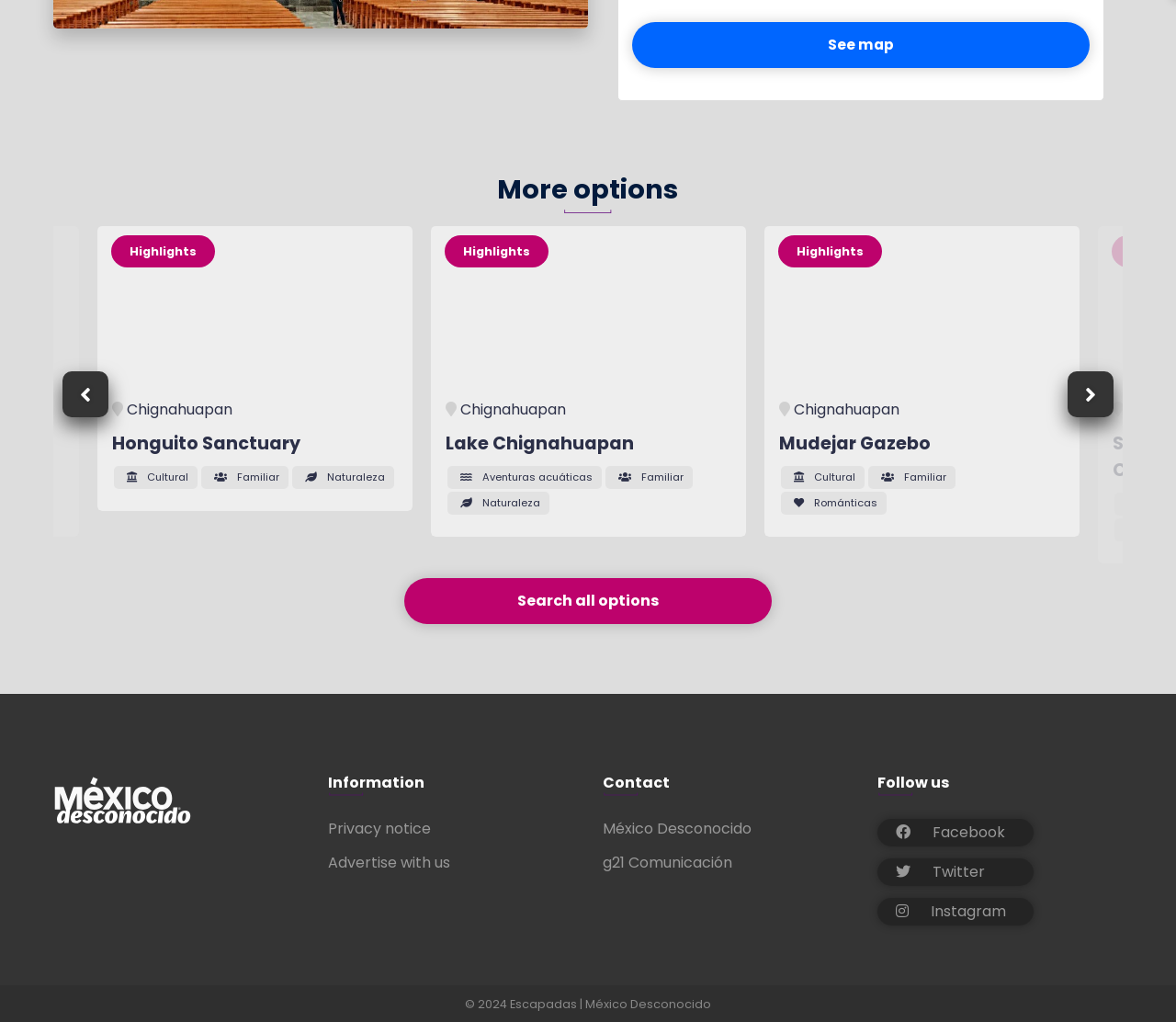Please predict the bounding box coordinates of the element's region where a click is necessary to complete the following instruction: "Search all options". The coordinates should be represented by four float numbers between 0 and 1, i.e., [left, top, right, bottom].

[0.344, 0.566, 0.656, 0.611]